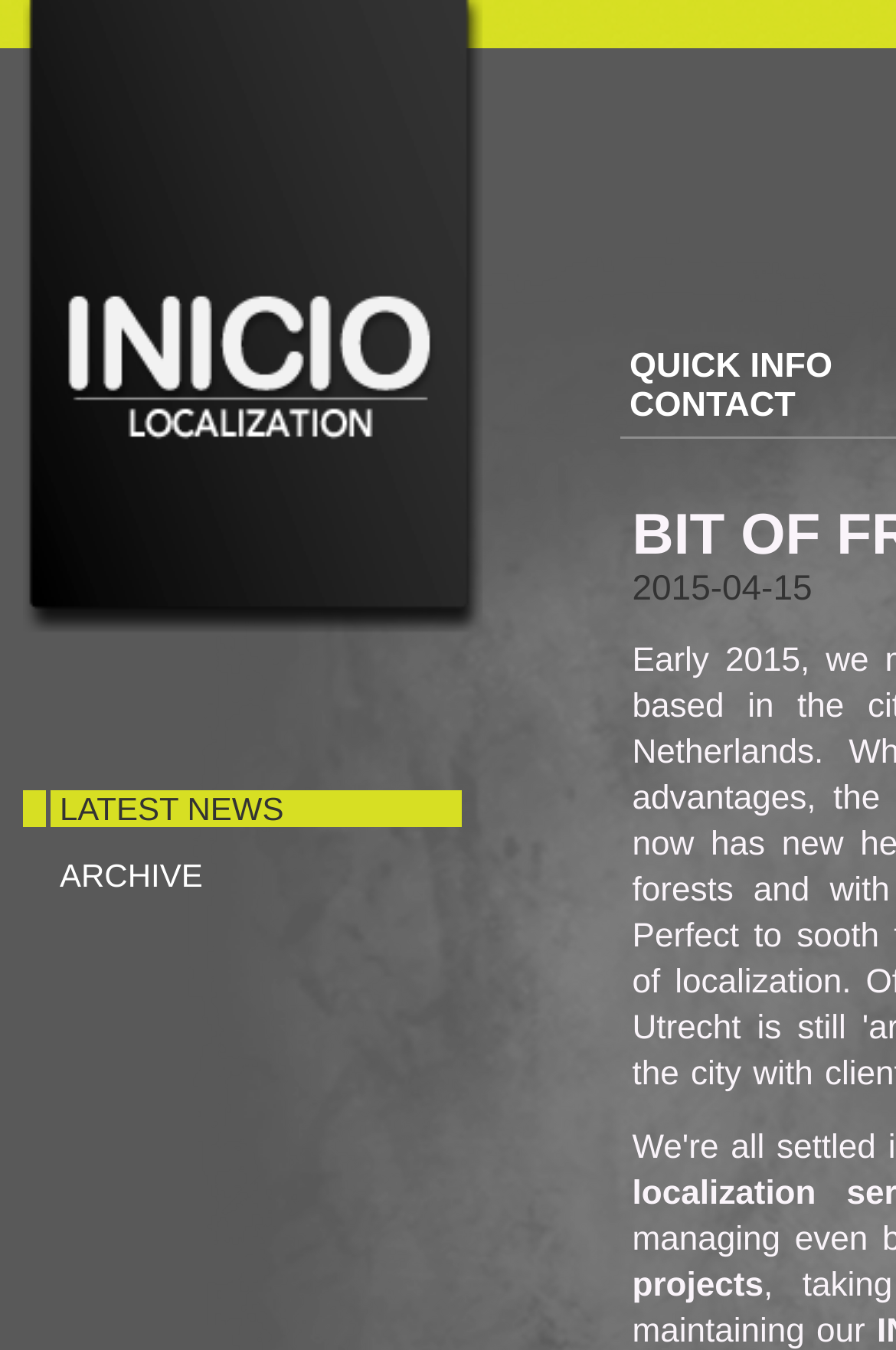Utilize the information from the image to answer the question in detail:
What are the two categories of news articles on the webpage?

I examined the webpage and found two links, 'LATEST NEWS' and 'ARCHIVE', which are likely to be categories of news articles, allowing users to access different types of news content.